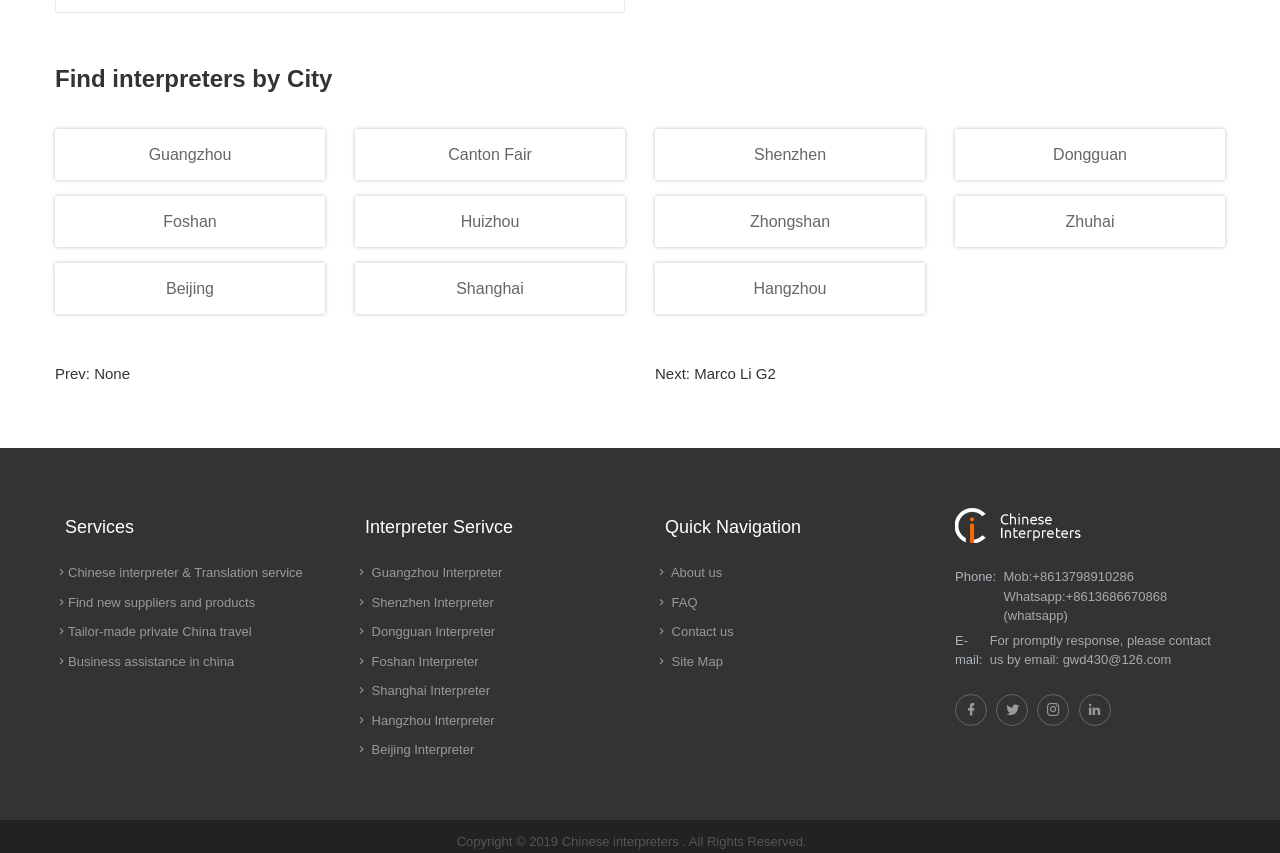Locate the bounding box coordinates of the region to be clicked to comply with the following instruction: "Find interpreters by city". The coordinates must be four float numbers between 0 and 1, in the form [left, top, right, bottom].

[0.043, 0.071, 0.26, 0.113]